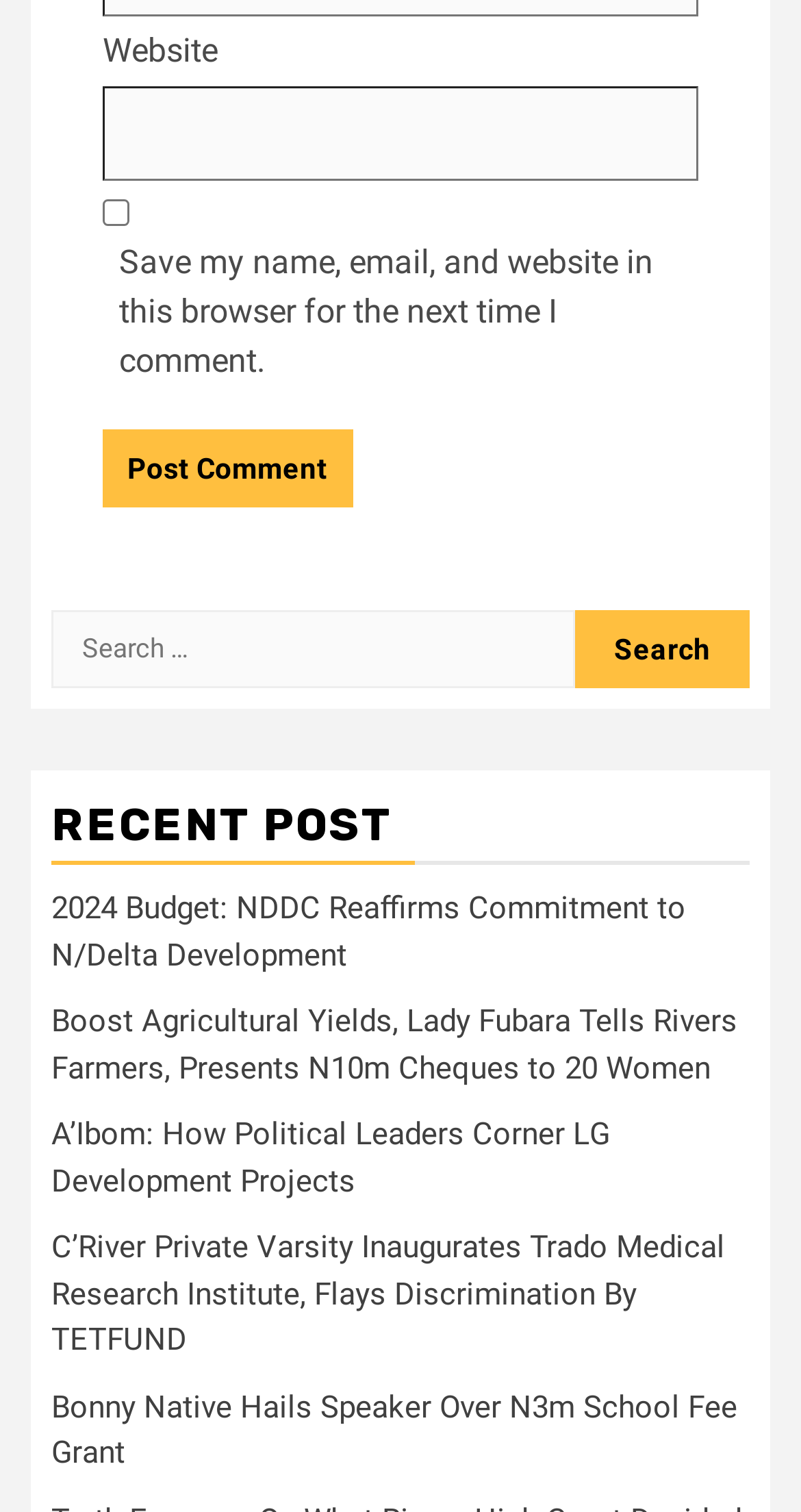Please specify the bounding box coordinates of the region to click in order to perform the following instruction: "Search using the search button".

[0.718, 0.403, 0.936, 0.455]